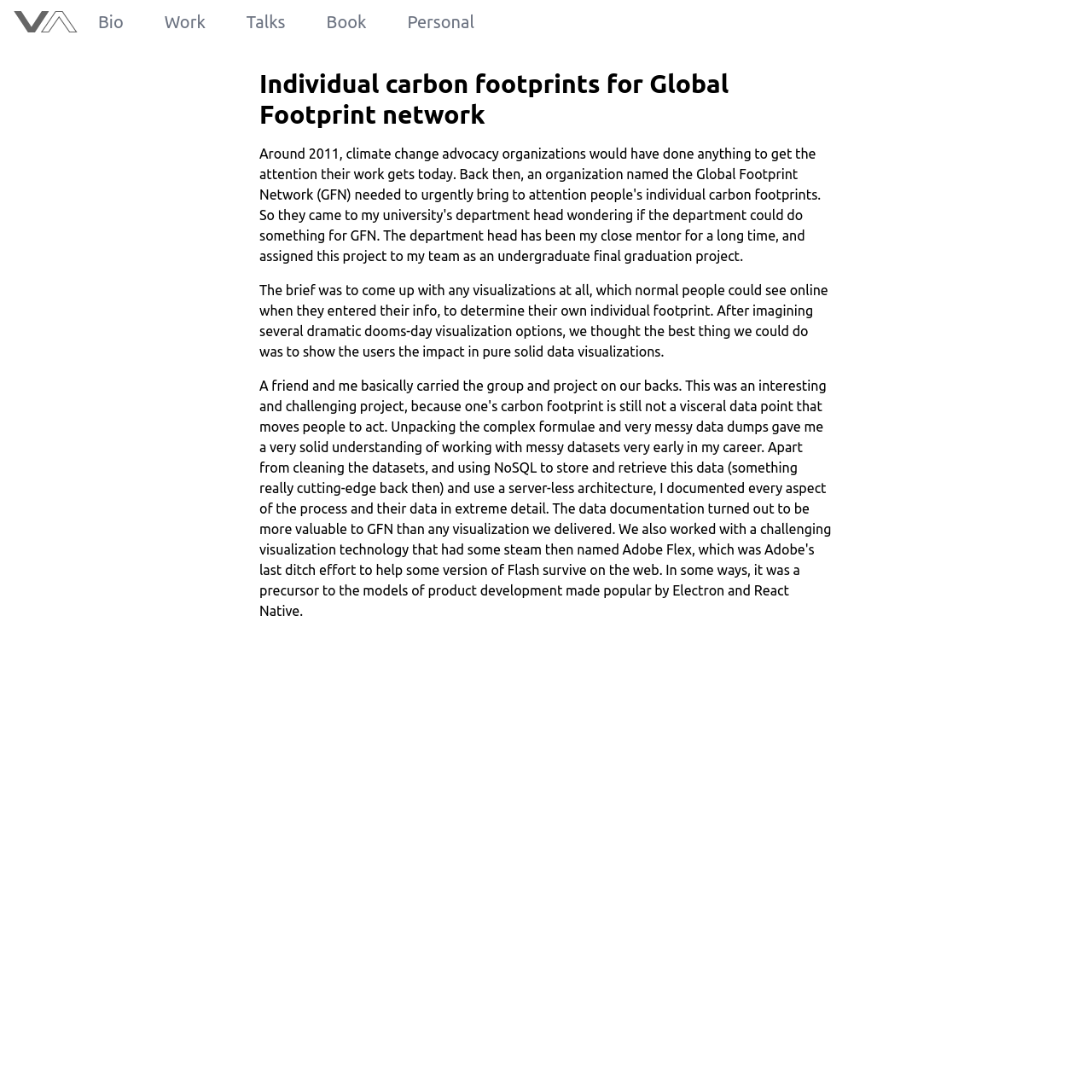Determine the title of the webpage and give its text content.

Individual carbon footprints for Global Footprint network